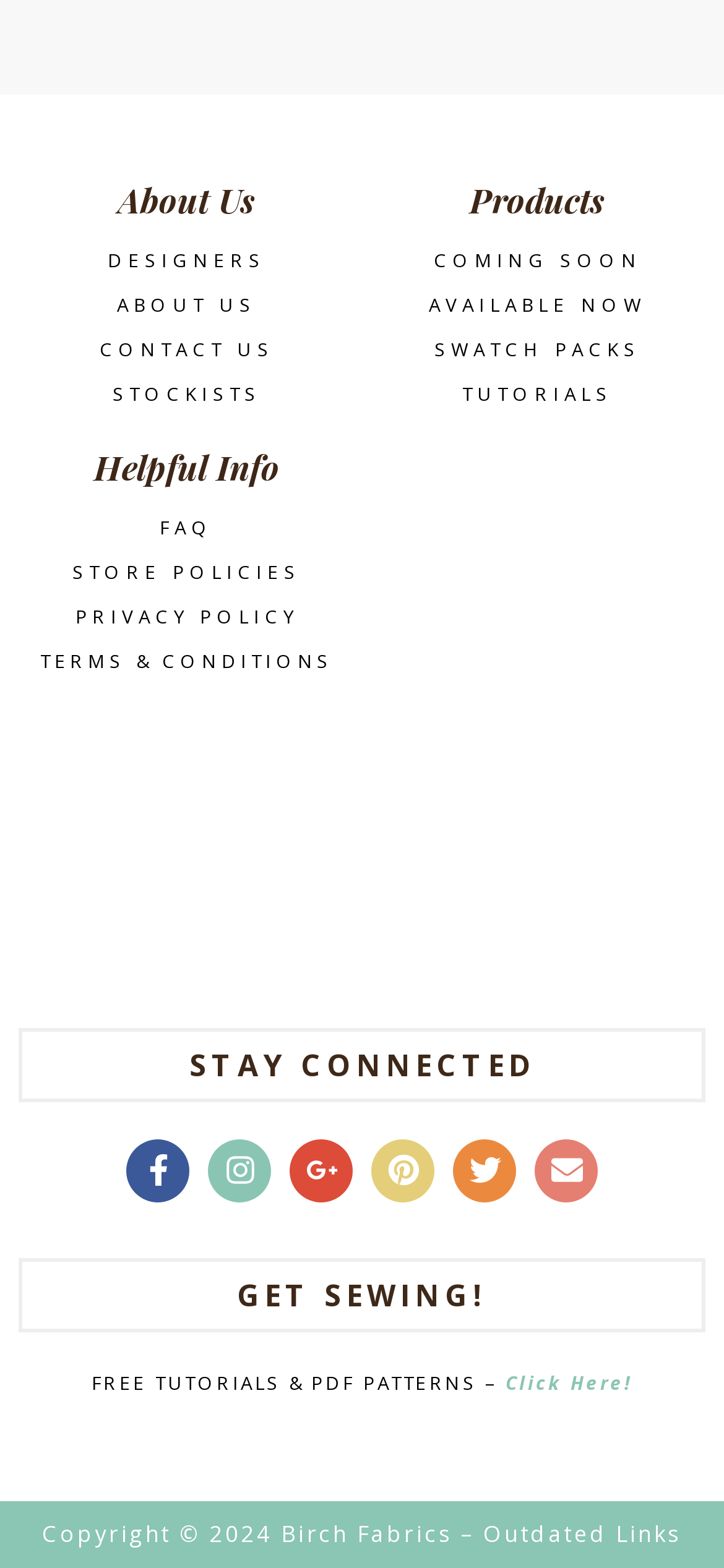Respond with a single word or phrase to the following question: What is the main category of products offered?

Fabrics